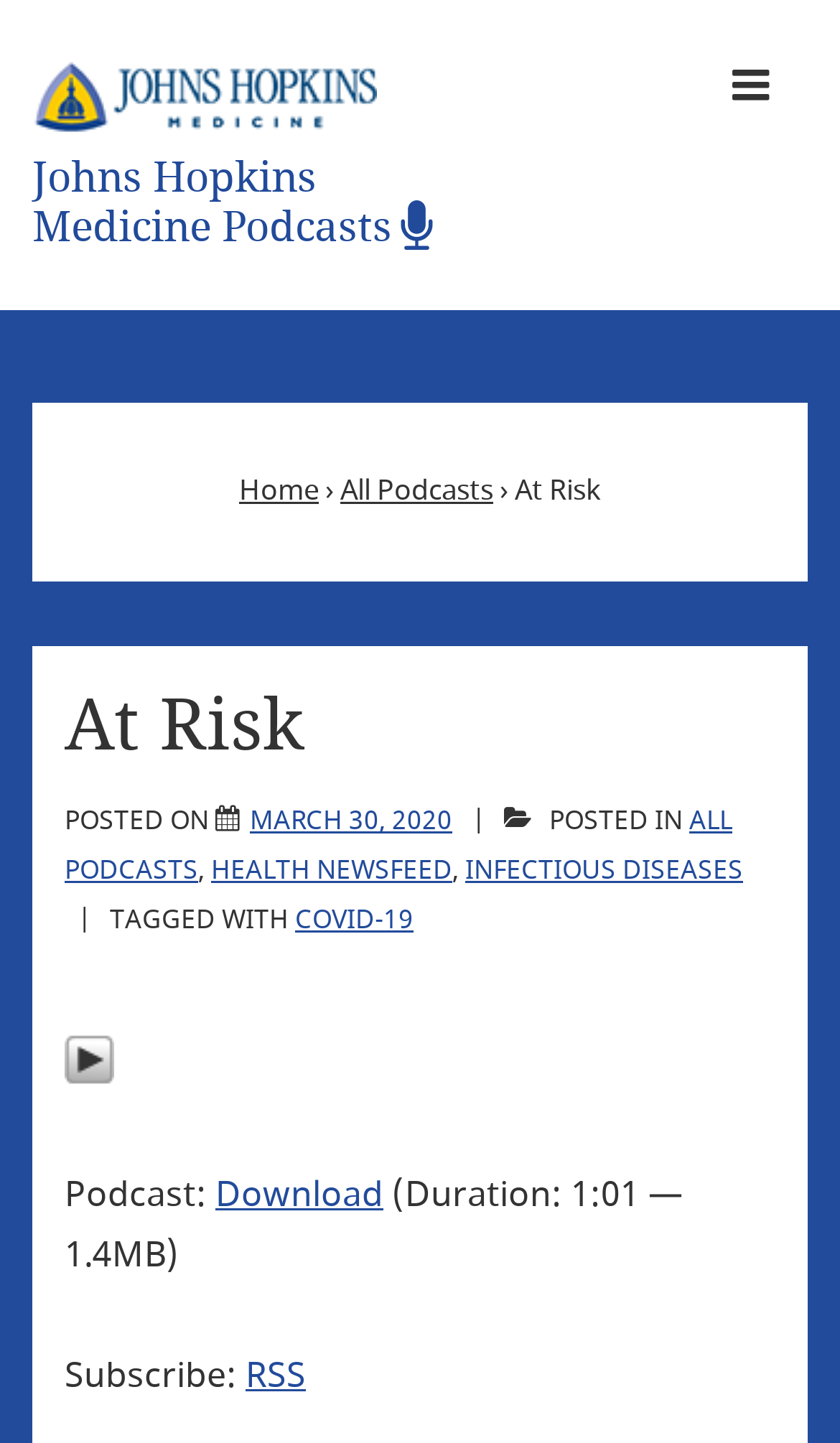What is the date of the podcast posting?
Provide a detailed answer to the question, using the image to inform your response.

The date of the podcast posting can be found in the main content area of the webpage, where it says 'POSTED ON MARCH 30, 2020' in a smaller font size, indicating the date when the podcast was posted.